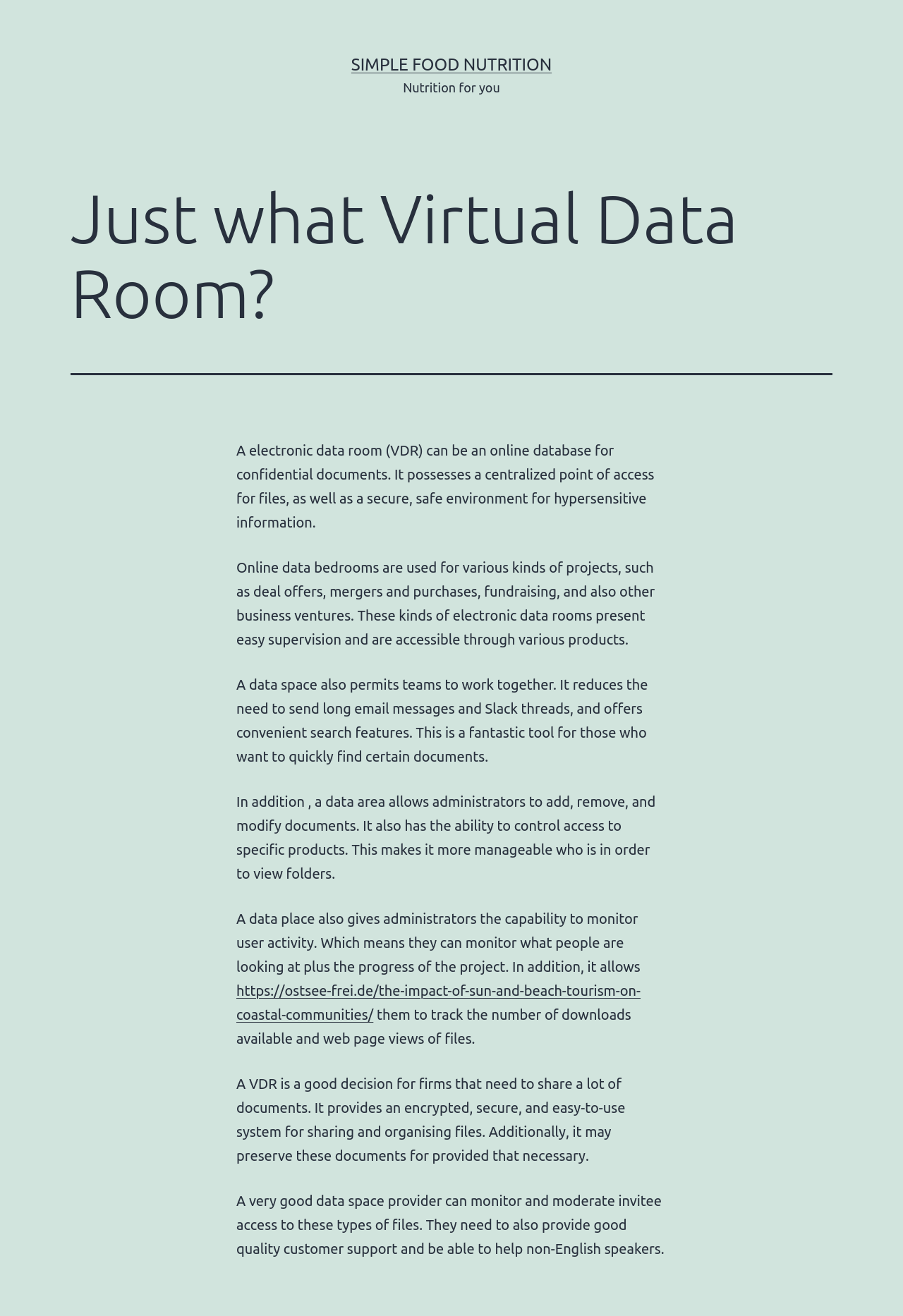Determine the main headline from the webpage and extract its text.

Just what Virtual Data Room?